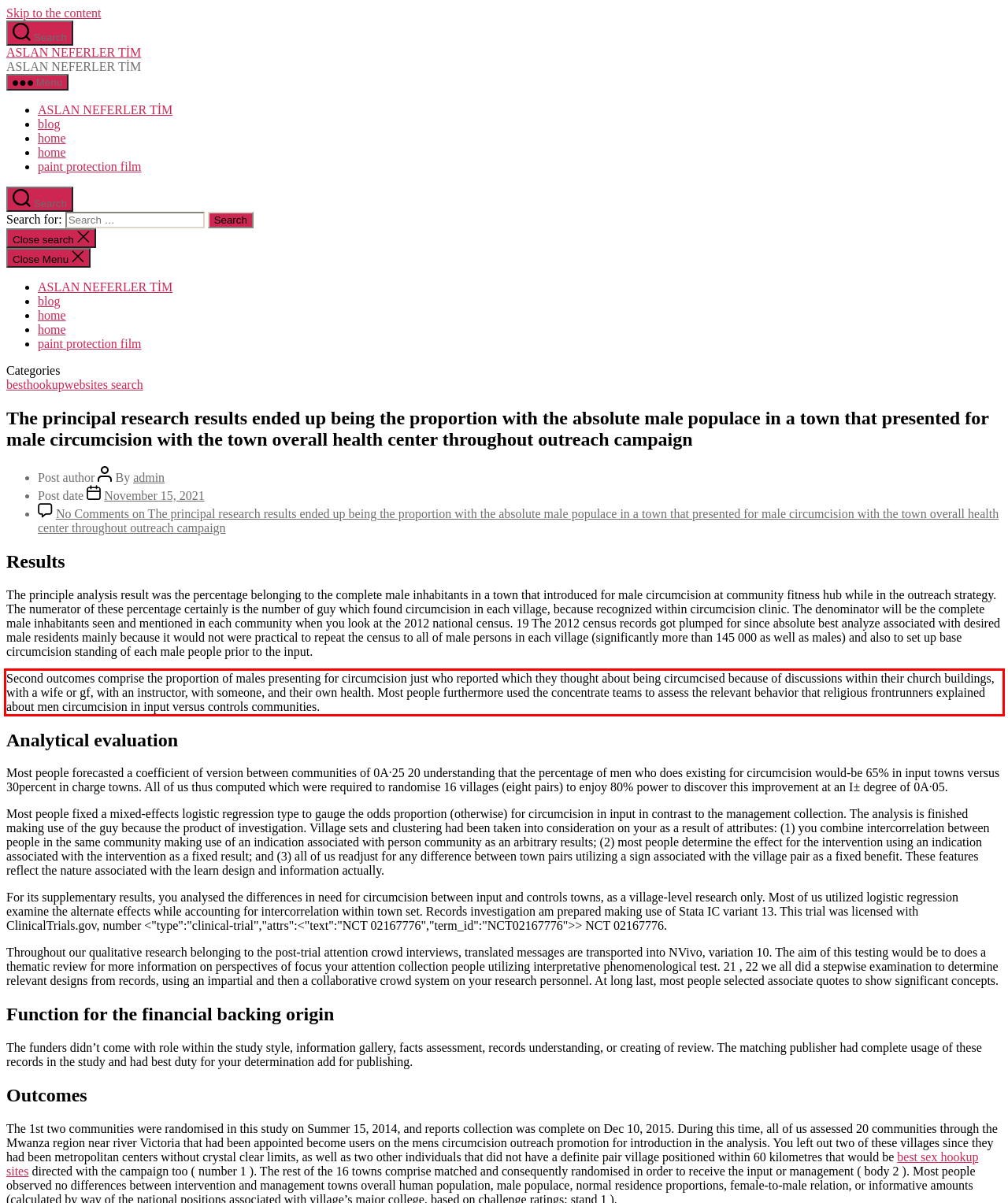Please perform OCR on the text within the red rectangle in the webpage screenshot and return the text content.

Second outcomes comprise the proportion of males presenting for circumcision just who reported which they thought about being circumcised because of discussions within their church buildings, with a wife or gf, with an instructor, with someone, and their own health. Most people furthermore used the concentrate teams to assess the relevant behavior that religious frontrunners explained about men circumcision in input versus controls communities.